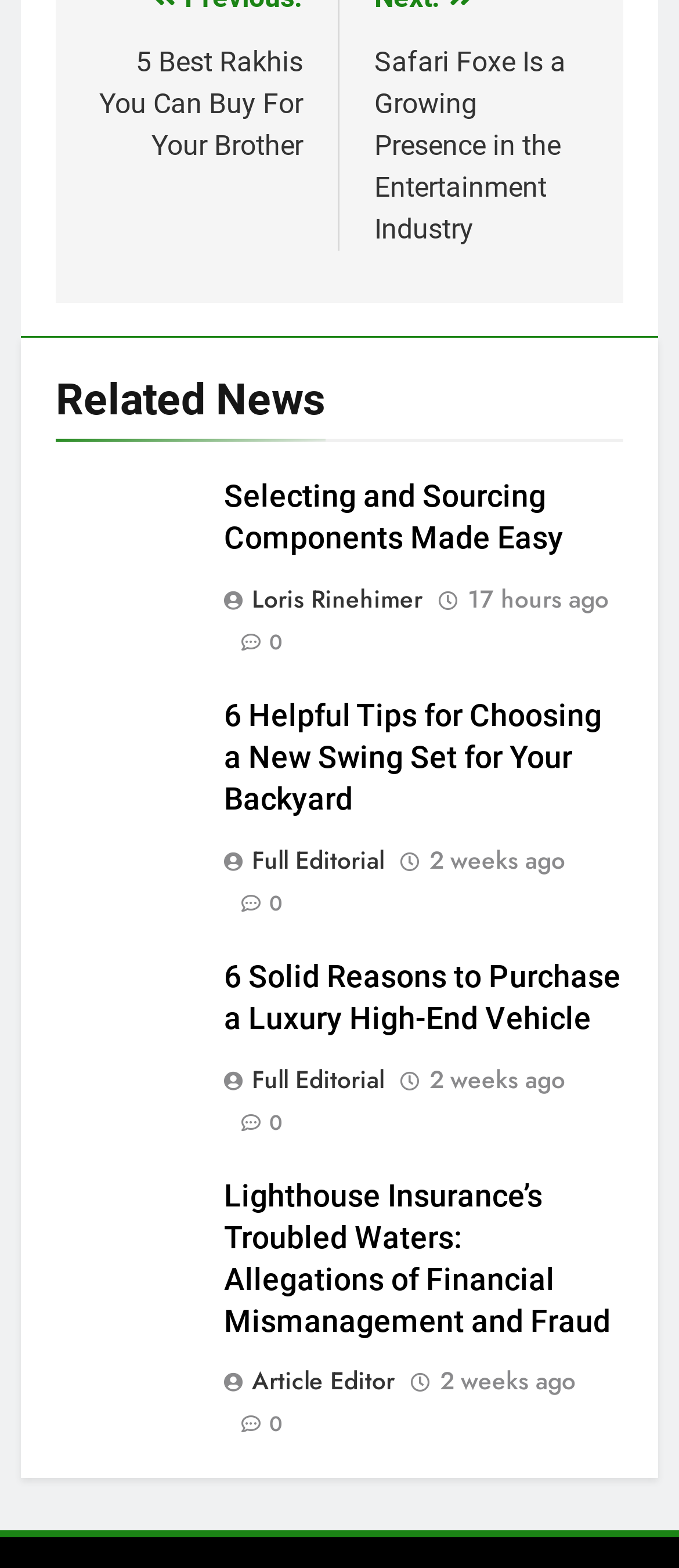Locate the bounding box coordinates of the clickable area to execute the instruction: "Read article about luxury high-end vehicles". Provide the coordinates as four float numbers between 0 and 1, represented as [left, top, right, bottom].

[0.329, 0.612, 0.914, 0.66]